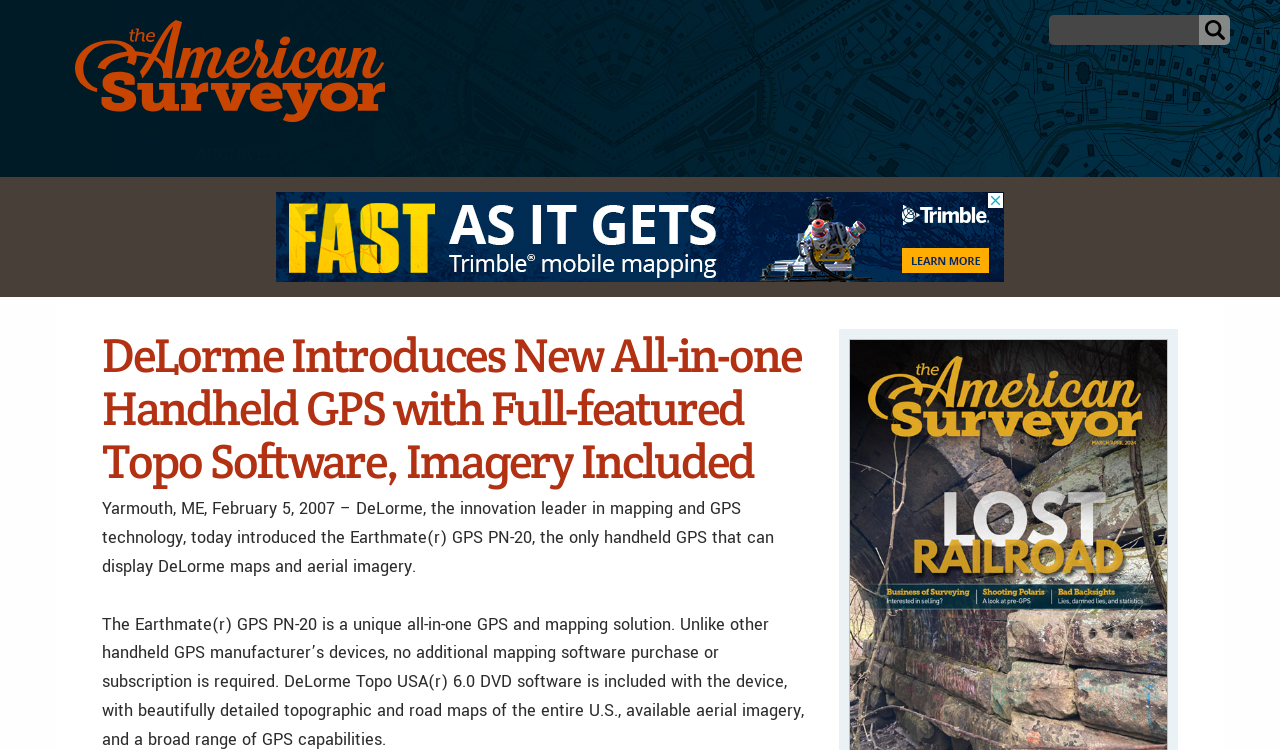How many menu items are in the menubar?
Please respond to the question with as much detail as possible.

The menubar has 5 menu items: 'ARCHIVES', 'CONTACT', 'PODCAST', 'EMPLOYMENT', and 'SUBSCRIBE'. These menu items are located in the menubar with the orientation 'horizontal'.